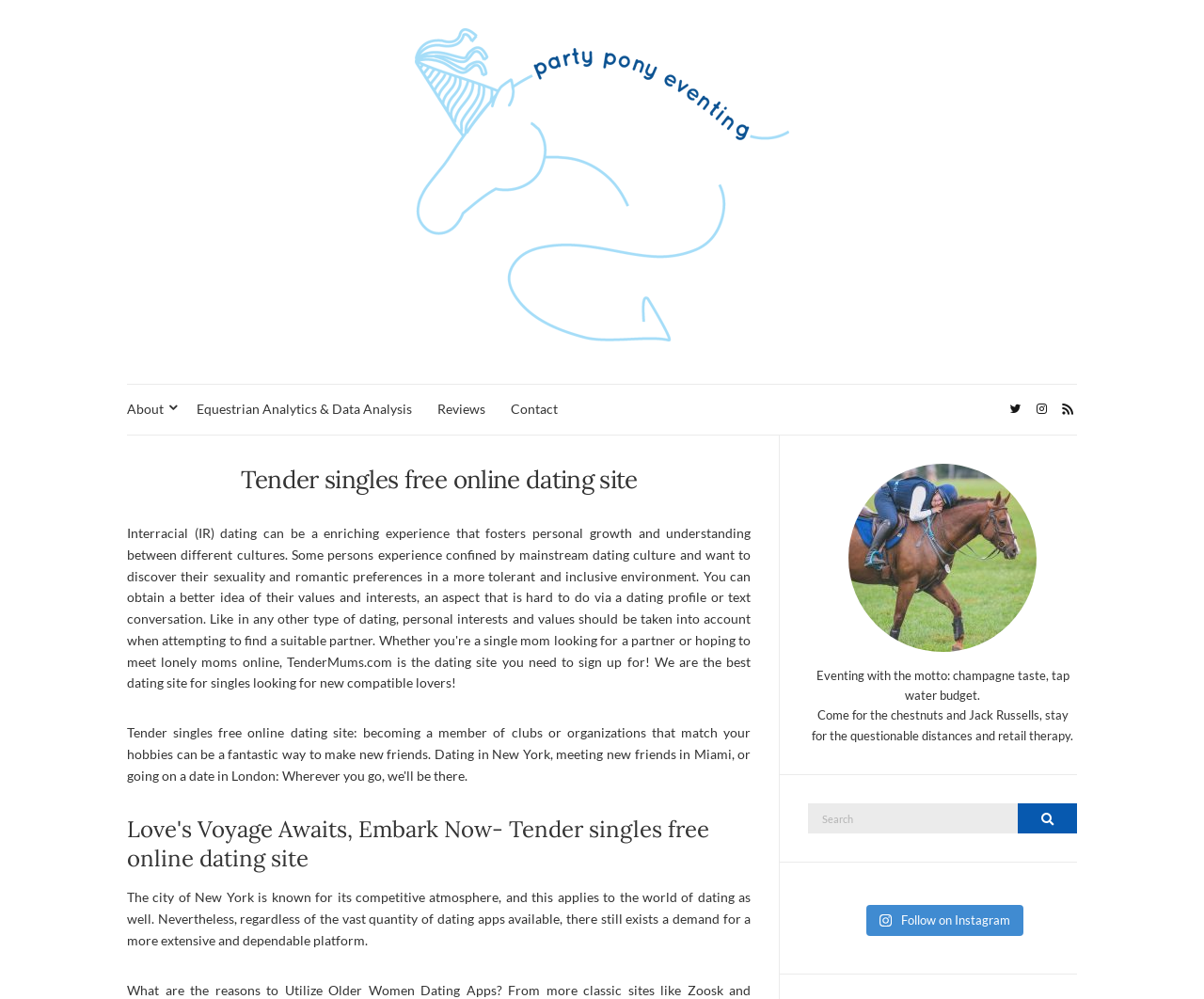Locate the bounding box coordinates of the segment that needs to be clicked to meet this instruction: "Click ABOUT AMUNDI".

None